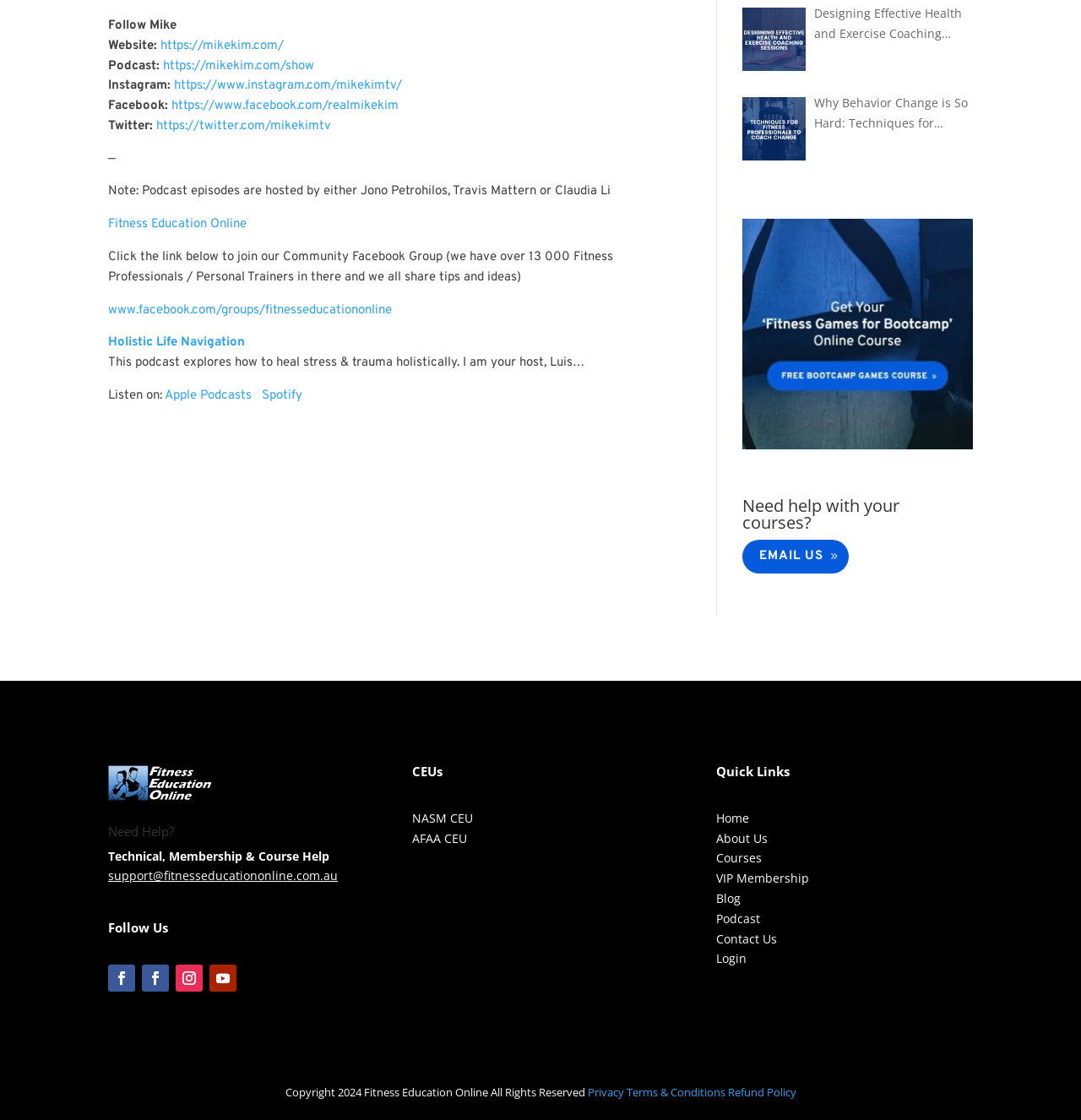Extract the bounding box coordinates for the UI element described by the text: "Login". The coordinates should be in the form of [left, top, right, bottom] with values between 0 and 1.

[0.663, 0.849, 0.691, 0.863]